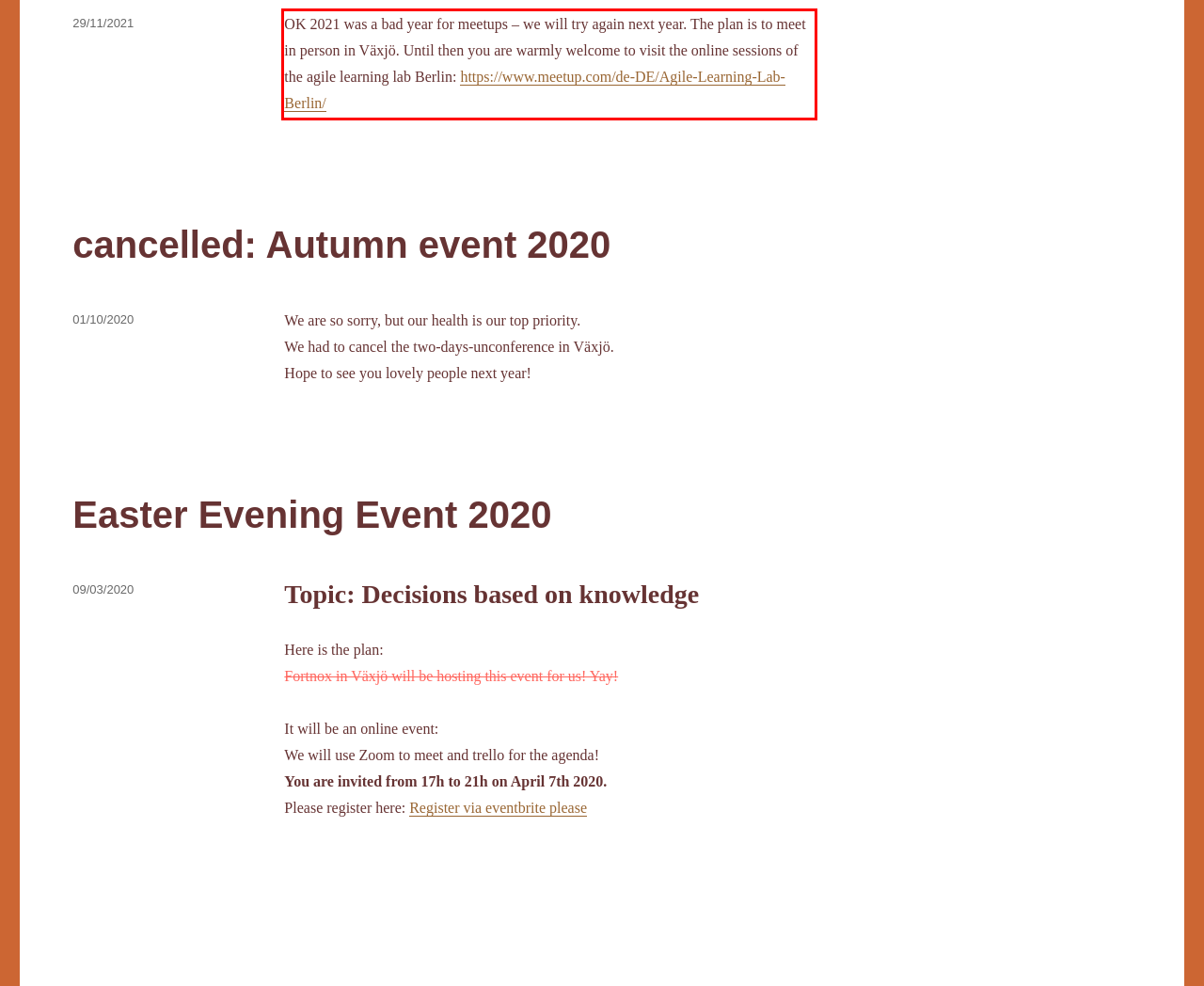You are provided with a screenshot of a webpage containing a red bounding box. Please extract the text enclosed by this red bounding box.

OK 2021 was a bad year for meetups – we will try again next year. The plan is to meet in person in Växjö. Until then you are warmly welcome to visit the online sessions of the agile learning lab Berlin: https://www.meetup.com/de-DE/Agile-Learning-Lab-Berlin/